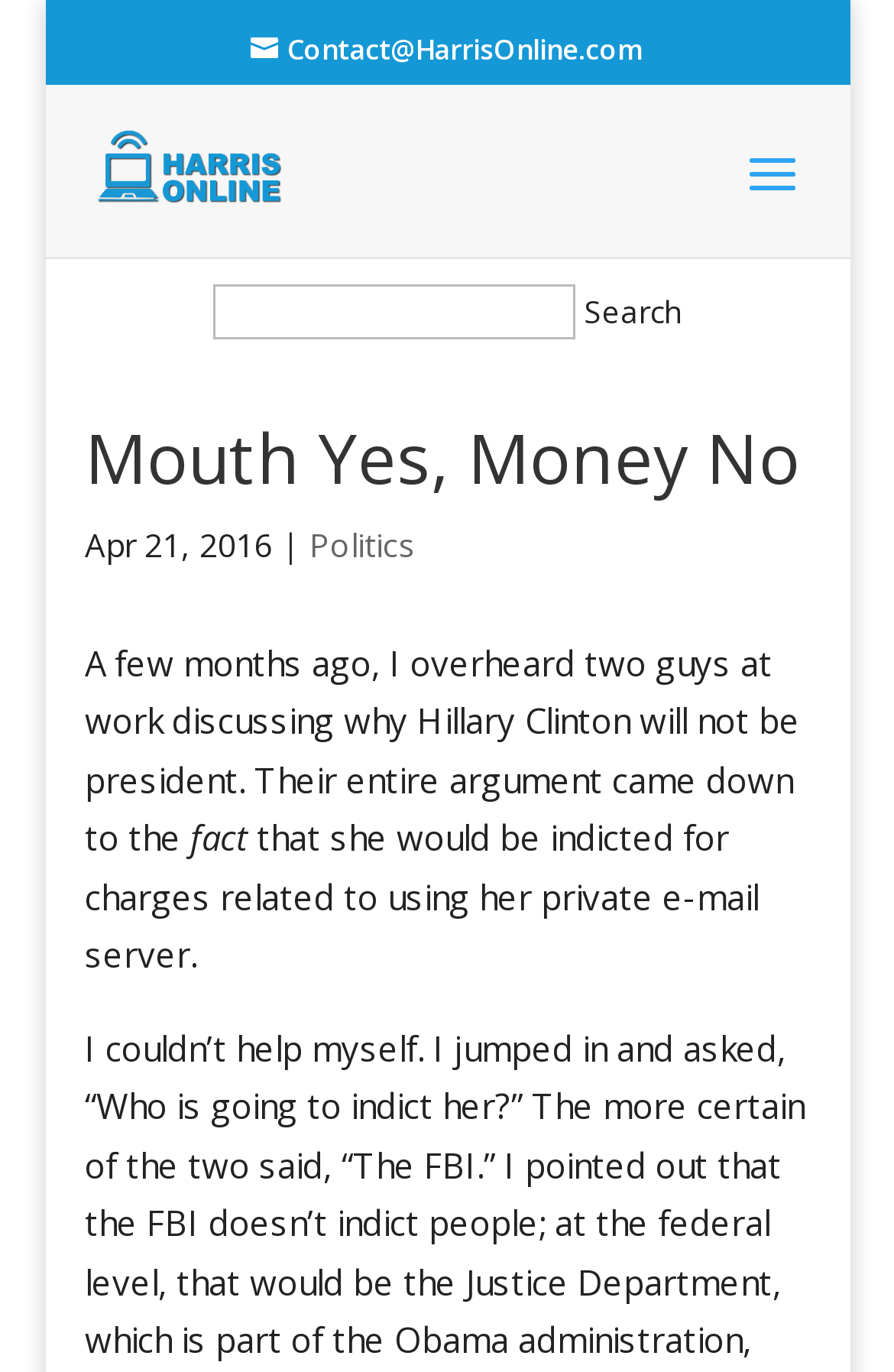What is the topic of the article?
Based on the visual content, answer with a single word or a brief phrase.

Politics